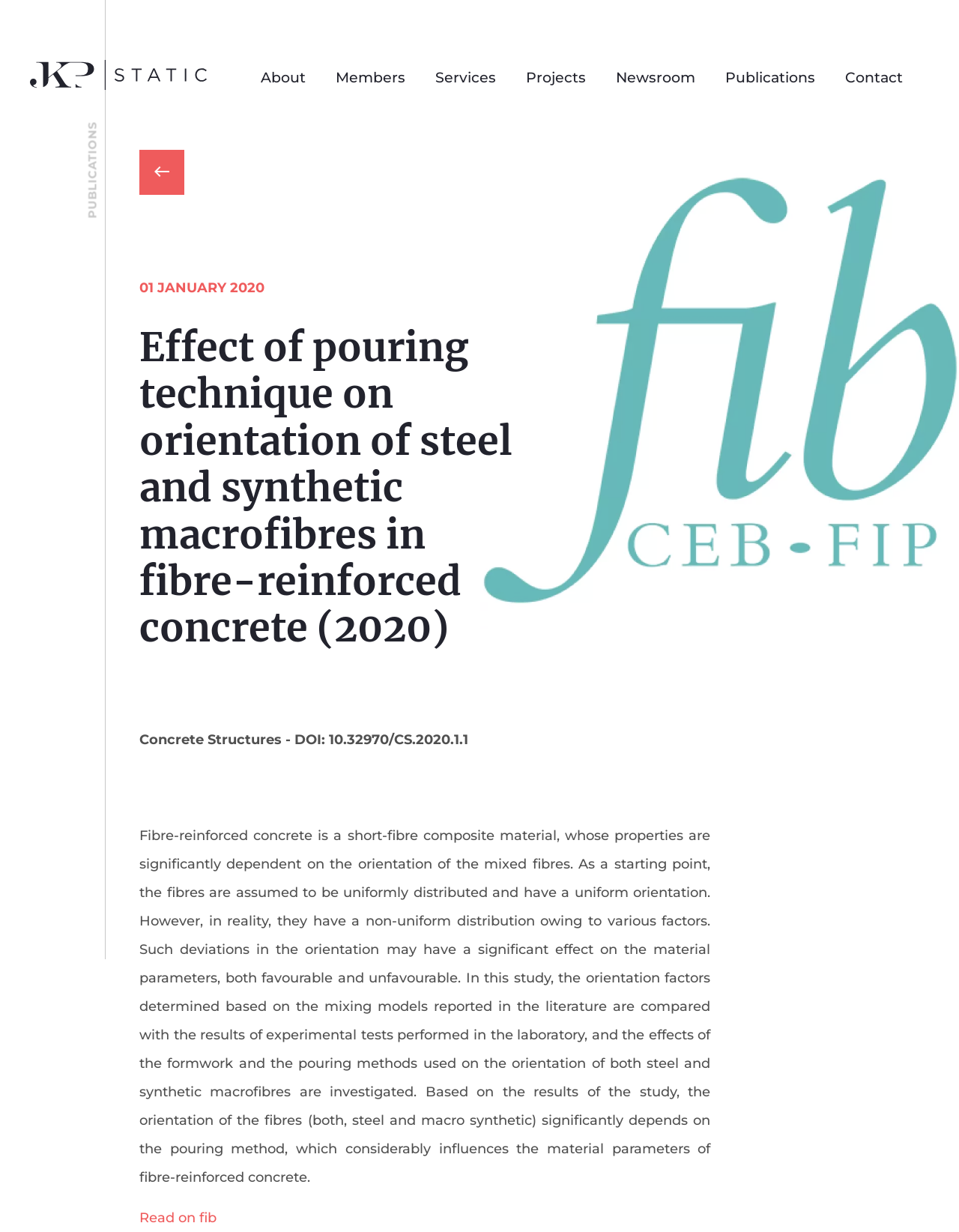Please provide a short answer using a single word or phrase for the question:
What is the effect of pouring method on fibre orientation?

Significant